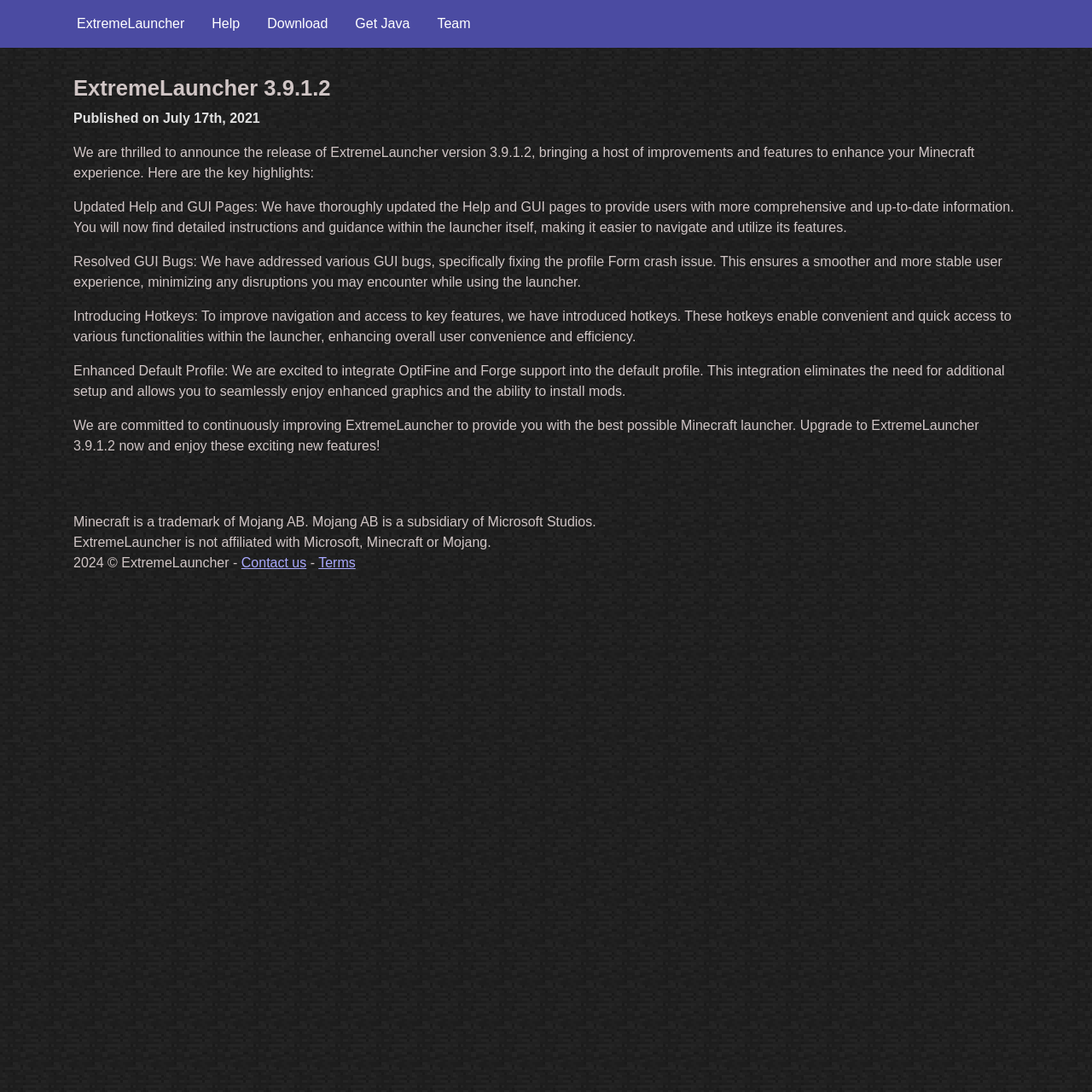What is the date of publication?
Answer the question using a single word or phrase, according to the image.

July 17th, 2021